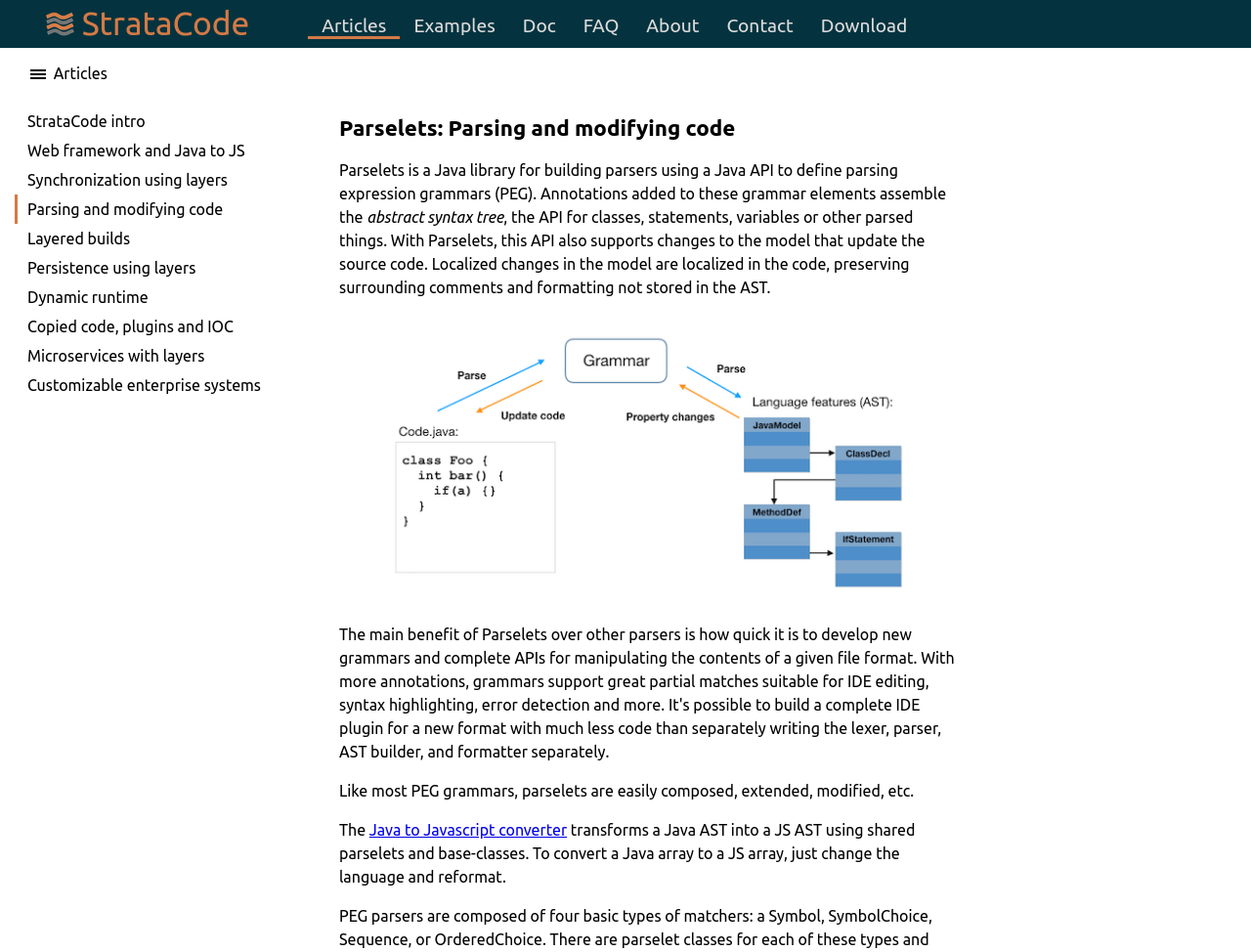What is Parselets?
Utilize the information in the image to give a detailed answer to the question.

Based on the webpage content, Parselets is a Java library for building parsers using a Java API to define parsing expression grammars (PEG). This is evident from the static text 'Parselets is a Java library for building parsers using a Java API to define parsing expression grammars (PEG).'